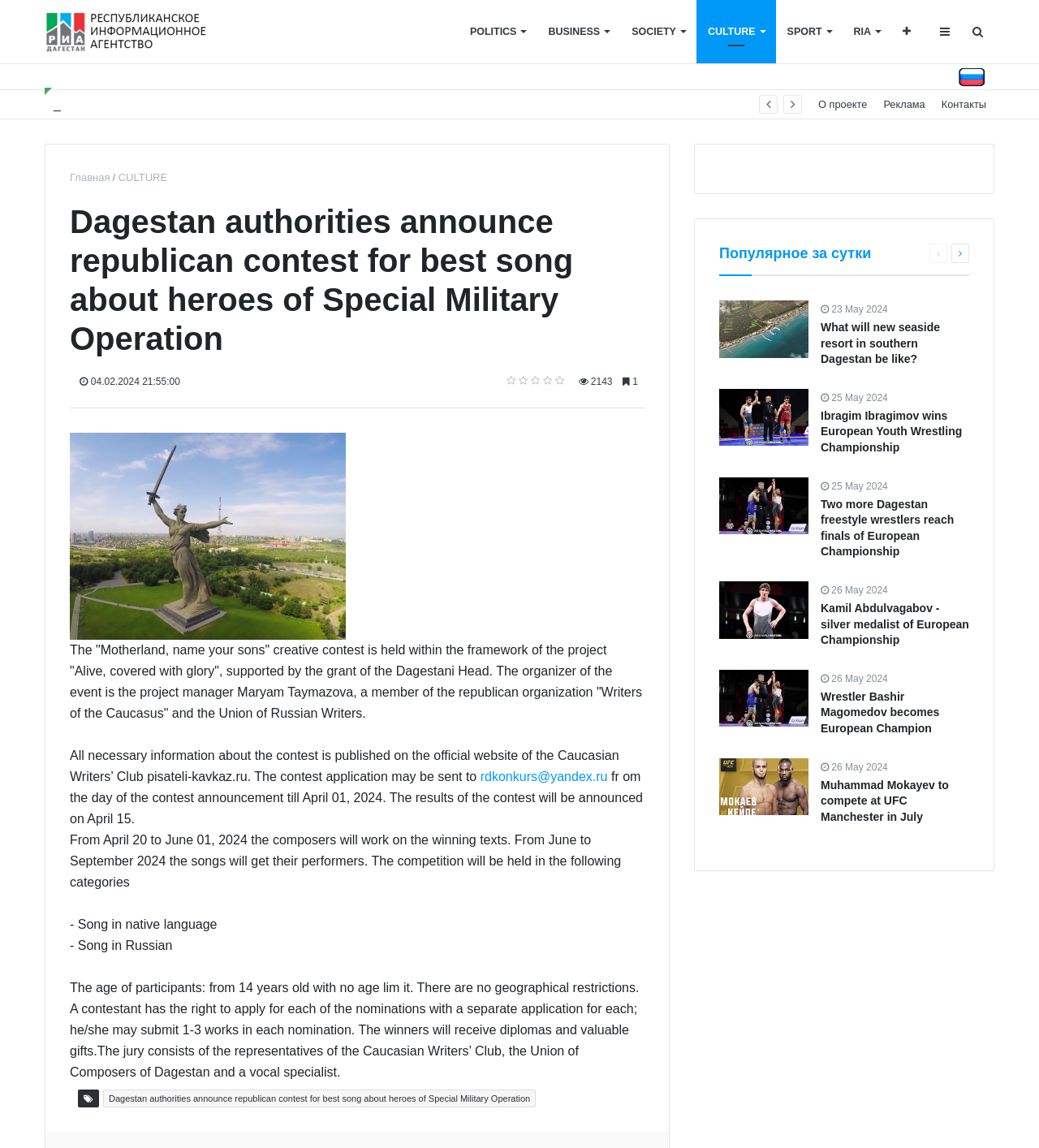Show me the bounding box coordinates of the clickable region to achieve the task as per the instruction: "Read the news about 'Wrestler Bashir Magomedov becomes European Champion'".

[0.051, 0.086, 0.315, 0.096]